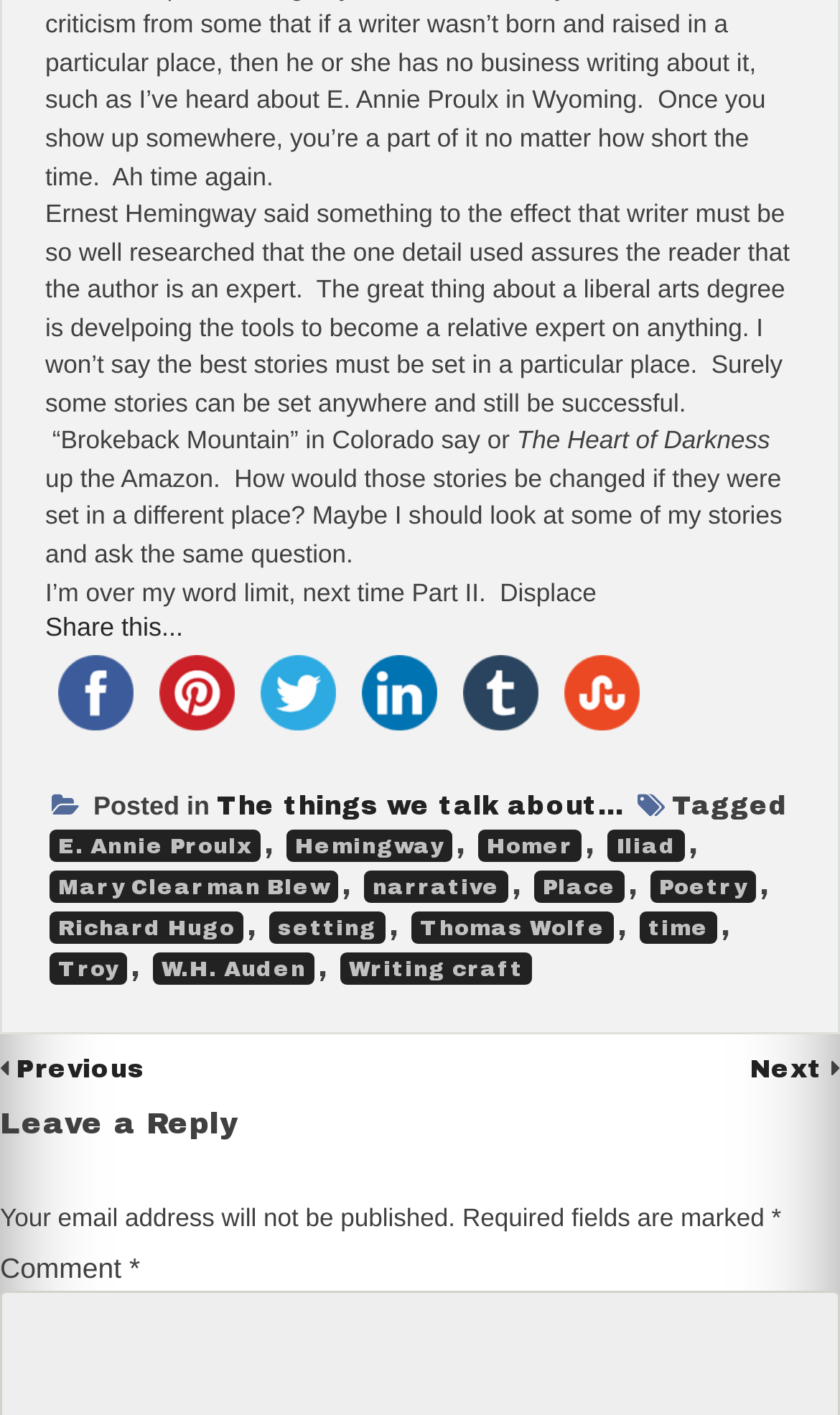Identify the bounding box coordinates for the UI element that matches this description: "E. Annie Proulx".

[0.059, 0.586, 0.31, 0.609]